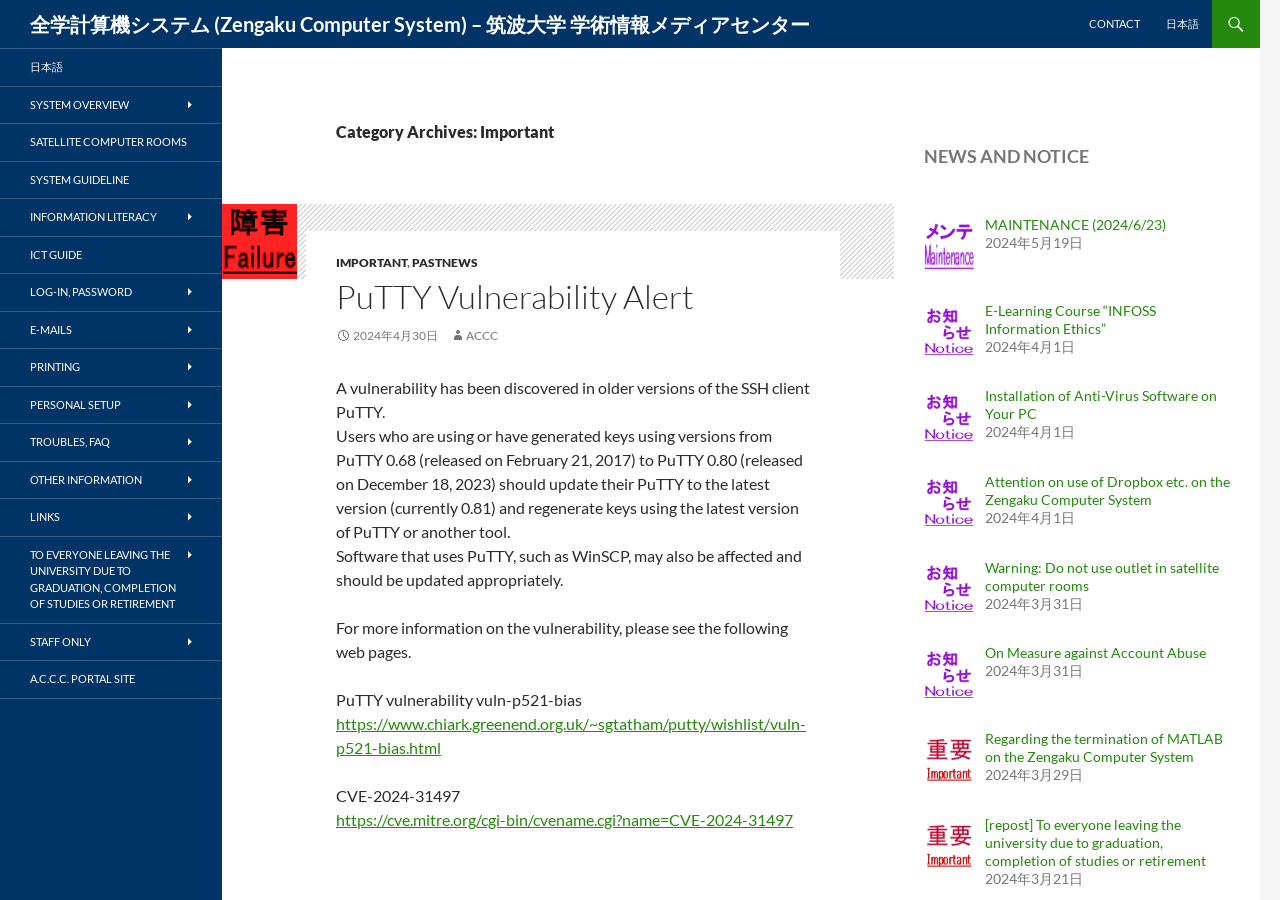Identify the bounding box coordinates of the section to be clicked to complete the task described by the following instruction: "View PuTTY Vulnerability Alert". The coordinates should be four float numbers between 0 and 1, formatted as [left, top, right, bottom].

[0.262, 0.307, 0.542, 0.352]